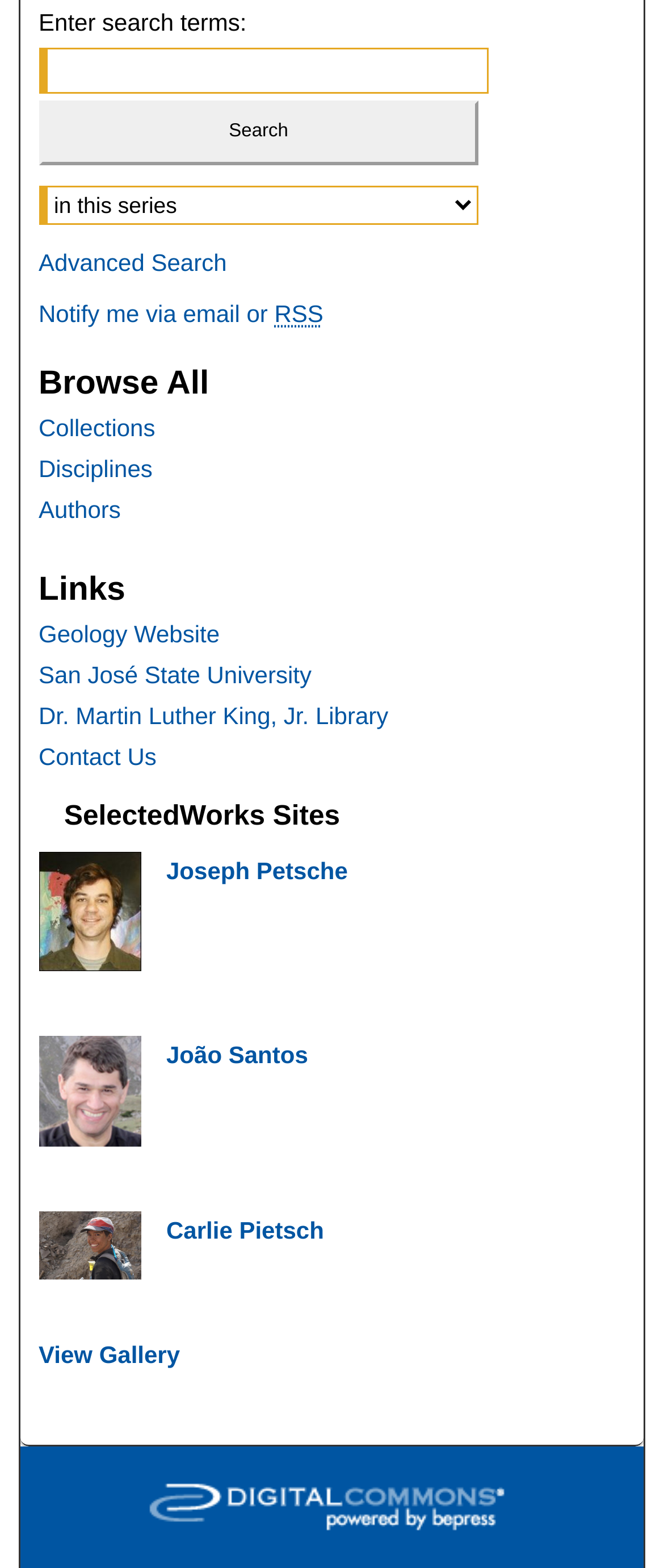Determine the bounding box of the UI component based on this description: "title="Profile of João Santos"". The bounding box coordinates should be four float values between 0 and 1, i.e., [left, top, right, bottom].

[0.058, 0.717, 0.212, 0.735]